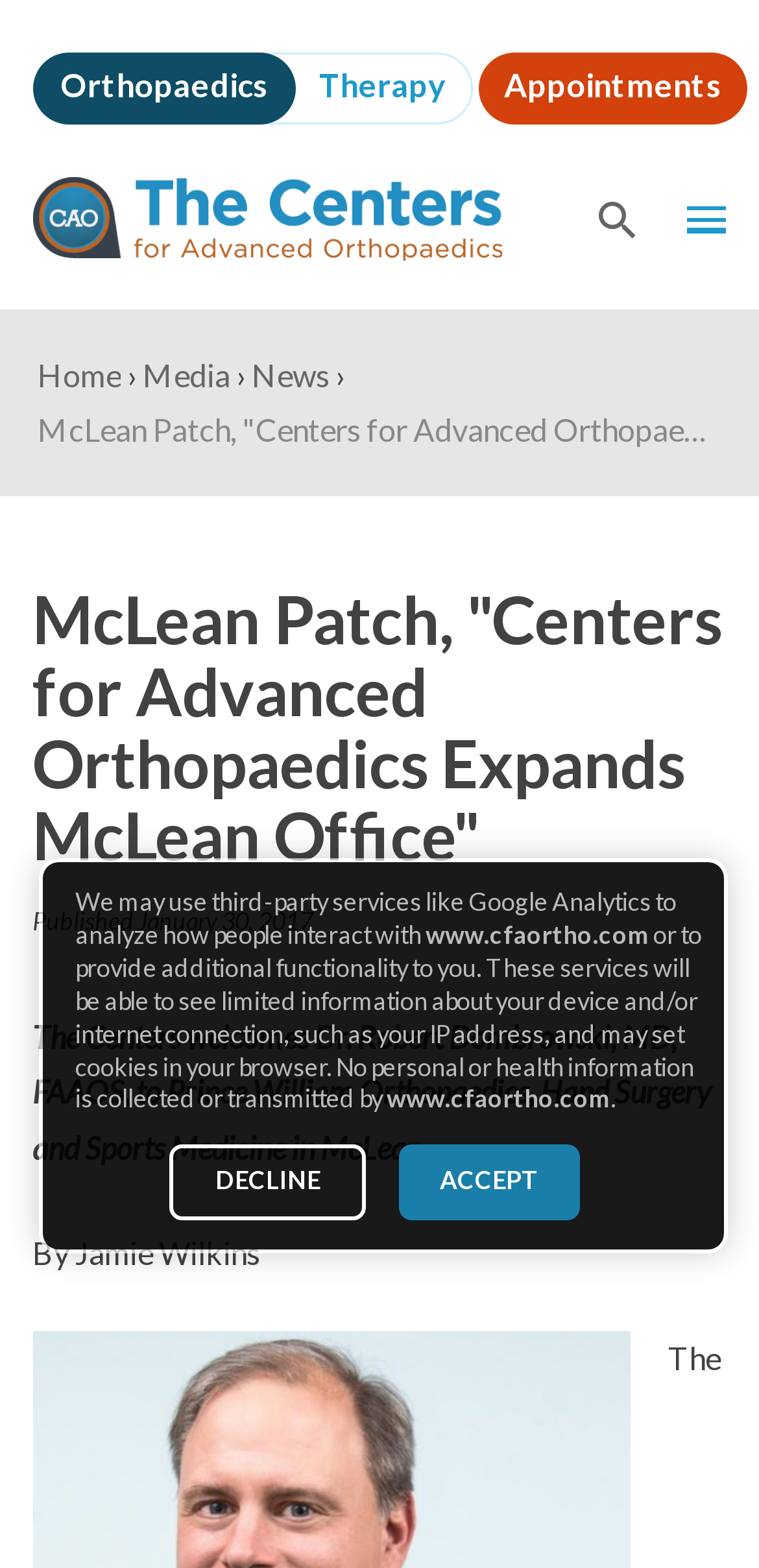What is the name of the organization mentioned in the article?
Carefully examine the image and provide a detailed answer to the question.

I found the answer by reading the article content, specifically the sentence that mentions 'The Centers for Advanced Orthopaedics'.